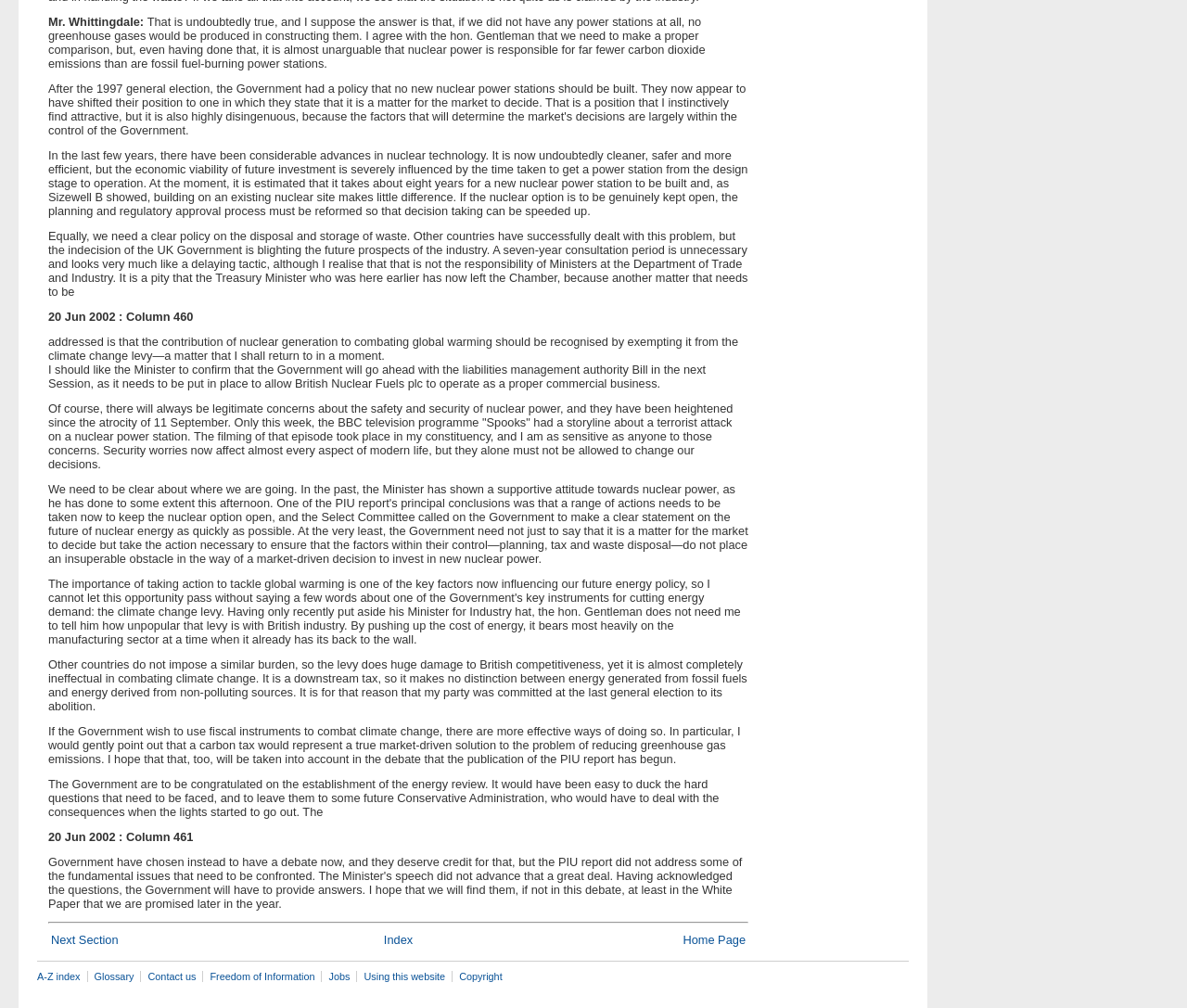For the element described, predict the bounding box coordinates as (top-left x, top-left y, bottom-right x, bottom-right y). All values should be between 0 and 1. Element description: Next Section

[0.043, 0.925, 0.1, 0.939]